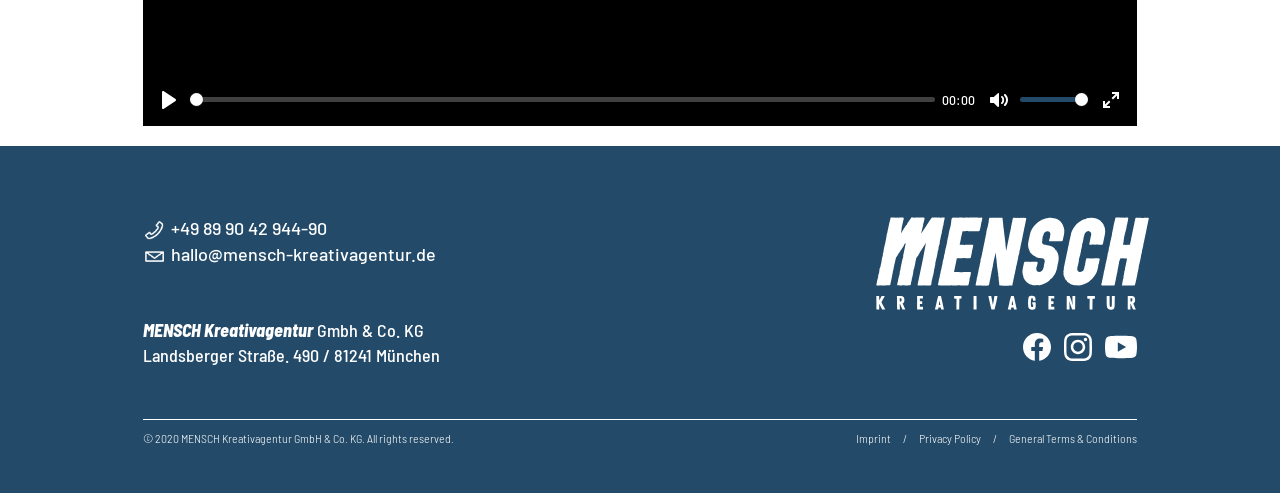Determine the bounding box coordinates of the region that needs to be clicked to achieve the task: "Enter fullscreen mode".

[0.855, 0.17, 0.88, 0.235]